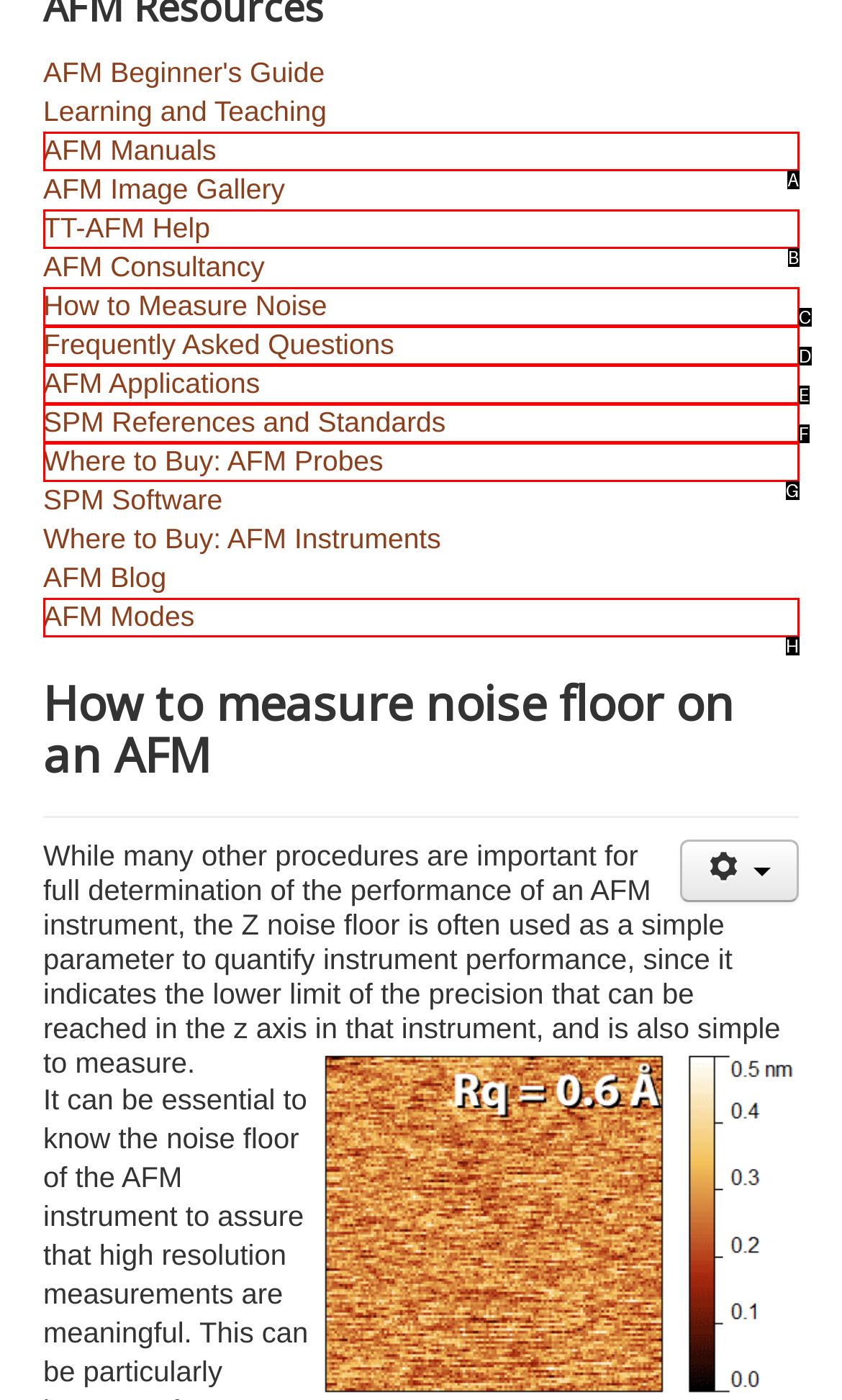Identify which HTML element matches the description: Frequently Asked Questions. Answer with the correct option's letter.

D